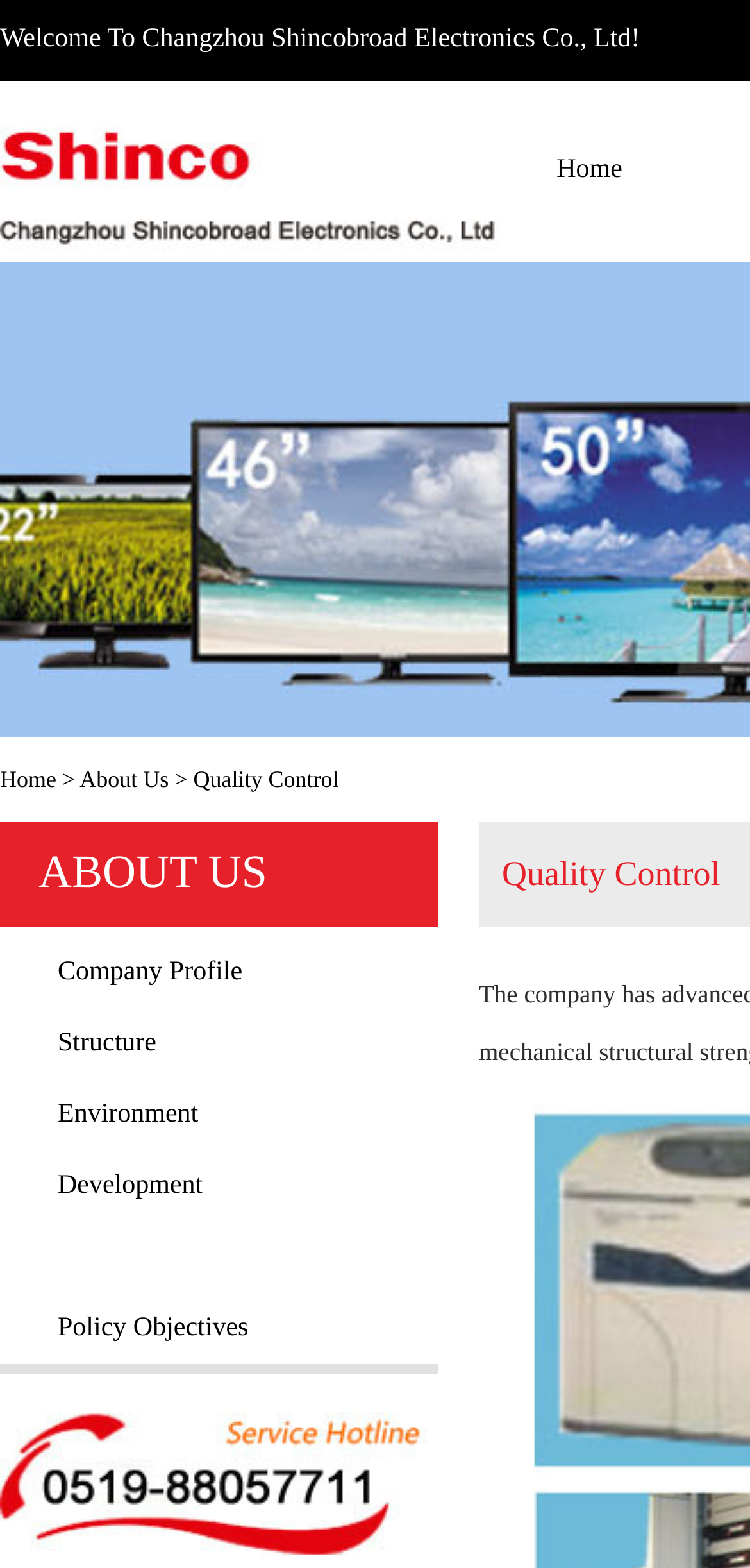Please pinpoint the bounding box coordinates for the region I should click to adhere to this instruction: "Check the image".

[0.0, 0.901, 0.569, 0.993]